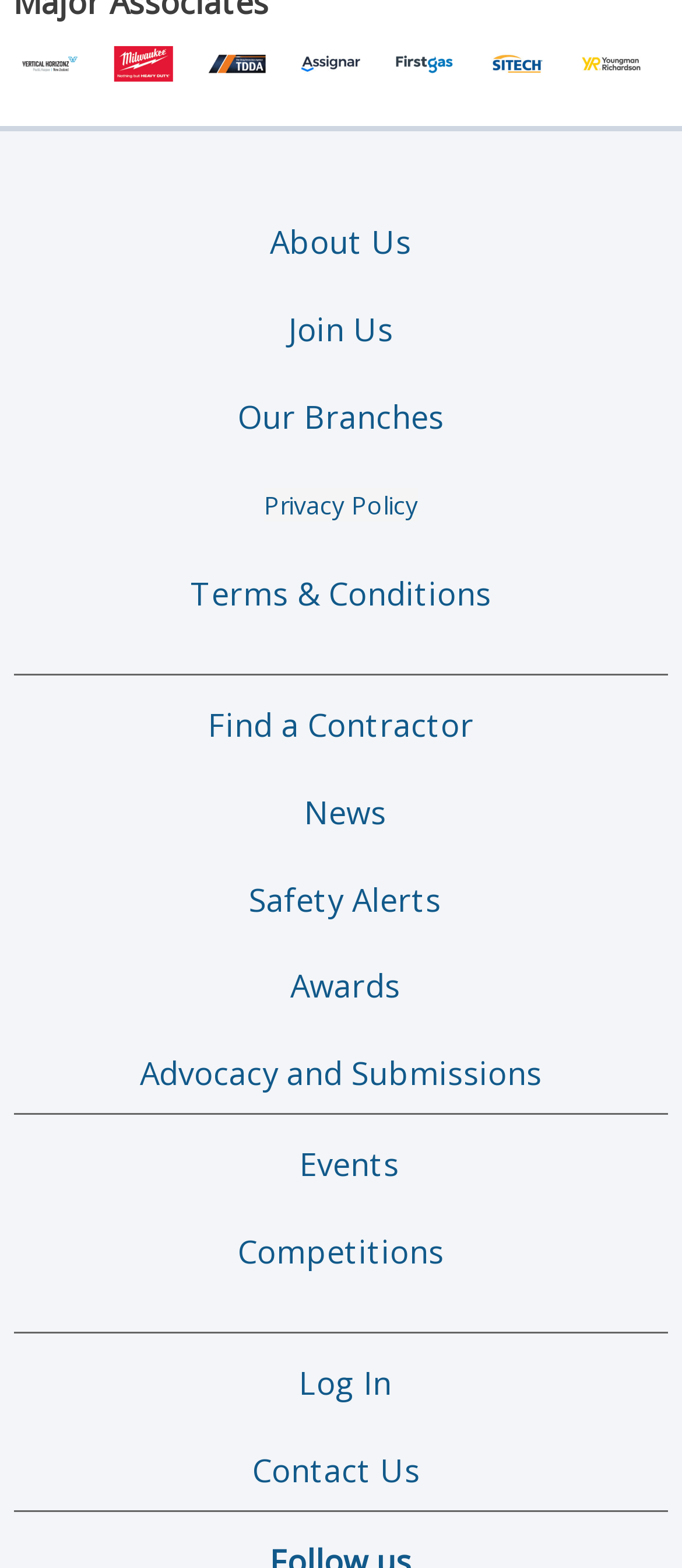What is the first company listed?
Please give a detailed and elaborate answer to the question based on the image.

The first company listed is 'Sheet Pile Ltd' which can be found at the top left of the webpage, indicated by the link and image elements with the same name.